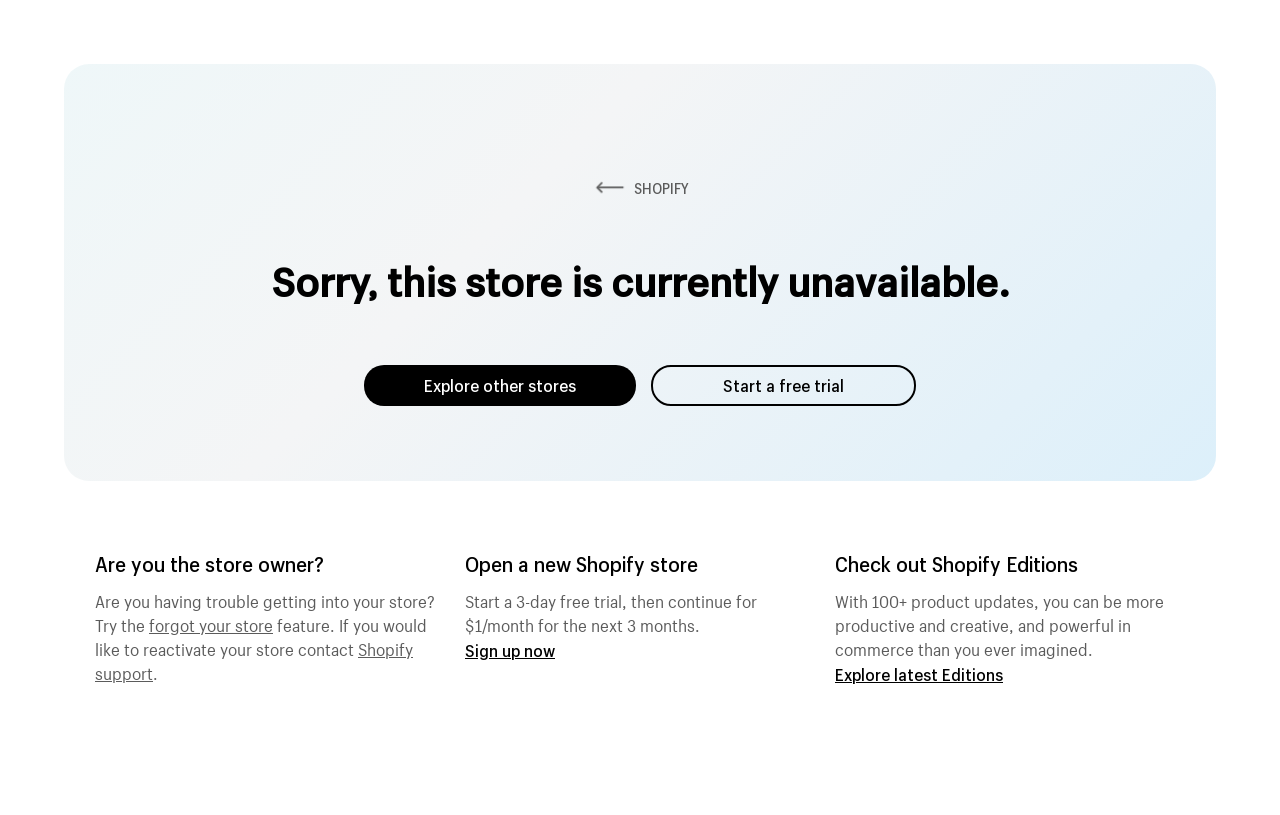What is the purpose of Shopify Editions?
Provide a thorough and detailed answer to the question.

Shopify Editions is related to product updates, as mentioned in the static text element which says 'With 100+ product updates, you can be more productive and creative, and powerful in commerce than you ever imagined.'